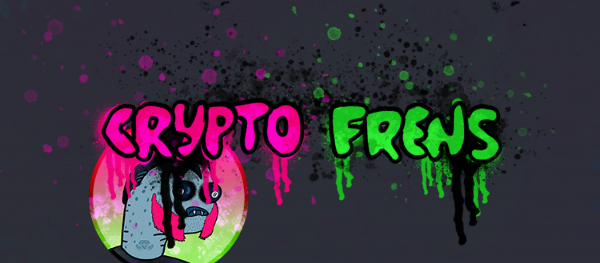Provide a thorough and detailed caption for the image.

The image features a vibrant and eye-catching design for "Crypto Frens," showcasing the theme of radioactive mutants within a playful, cartoonish style. The text "CRYPTO FRENS" is prominently displayed, with "CRYPTO" in a bold pink that contrasts against a black background, adorned with dripping paint effects. 

Adjacent to the text is a character with a unique, surreal appearance, depicted inside a circular frame that blends a gradient of colors ranging from pink to green. This design reflects the whimsical and edgy nature of the project, emphasizing a blend of humor and digital culture. The overall composition, accentuated by splashes of color, captures the essence of a creative community engaged in the blockchain space, inviting viewers into a world where creativity and technology intertwine.